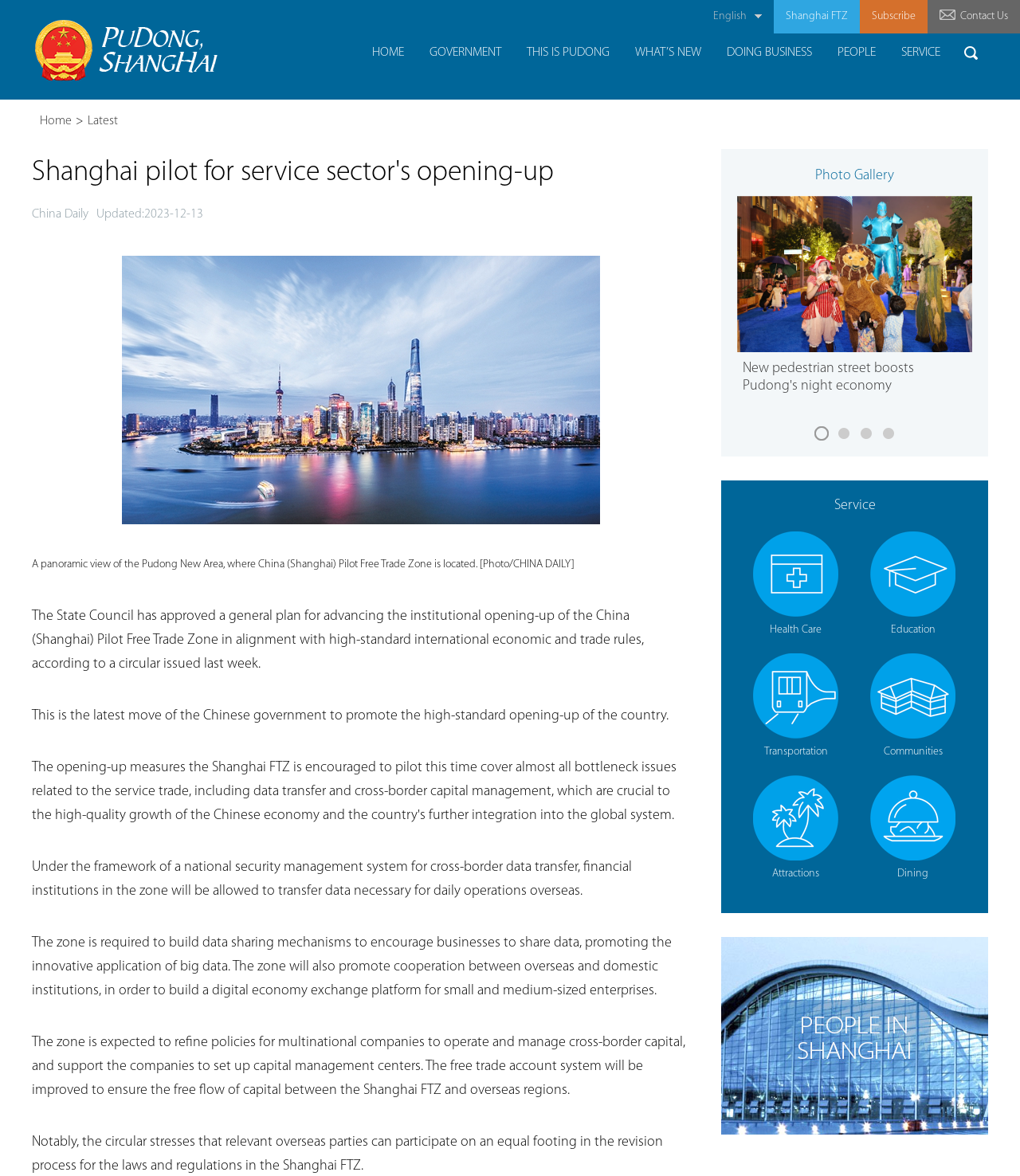What is the purpose of the data sharing mechanisms in the Shanghai FTZ?
Answer with a single word or phrase, using the screenshot for reference.

To encourage businesses to share data